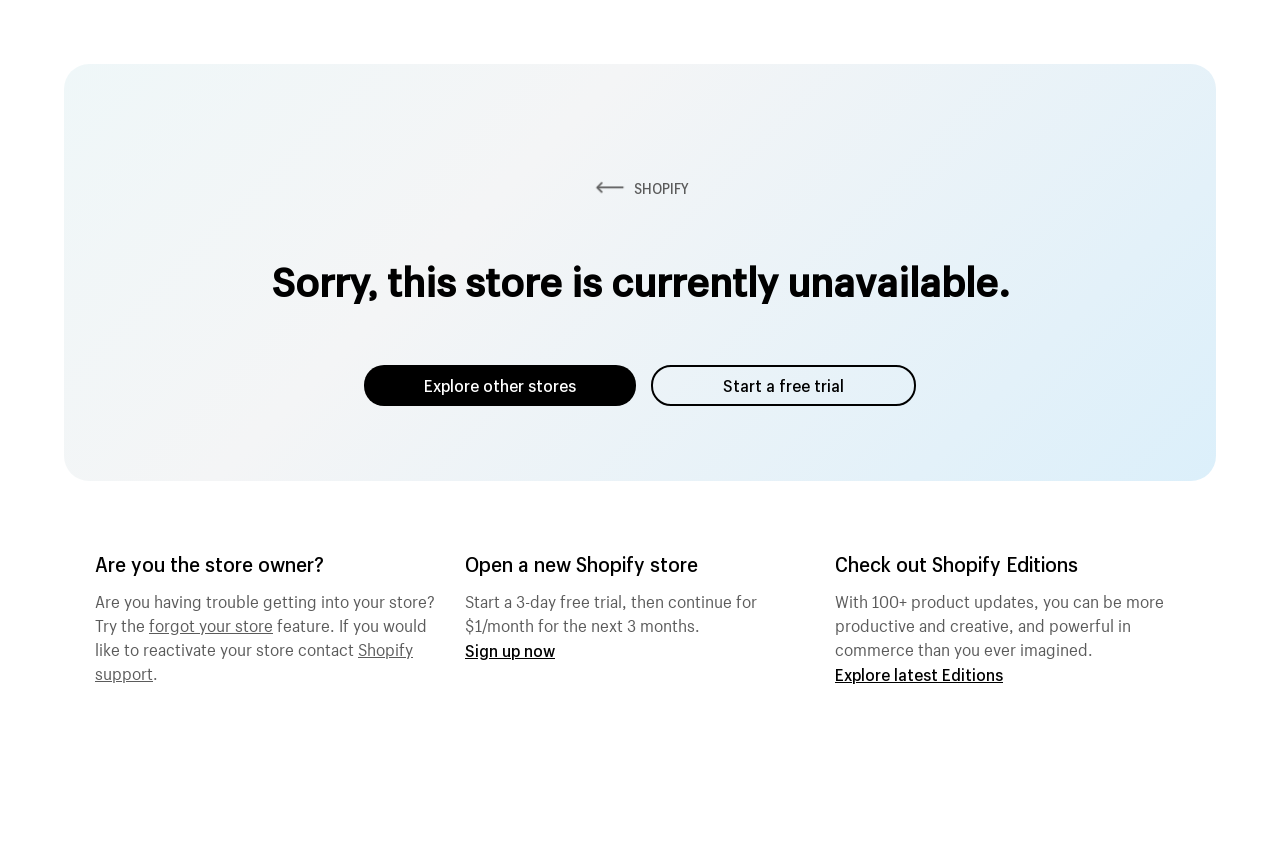What is the name of the ecommerce platform?
Please provide a single word or phrase as your answer based on the image.

Shopify